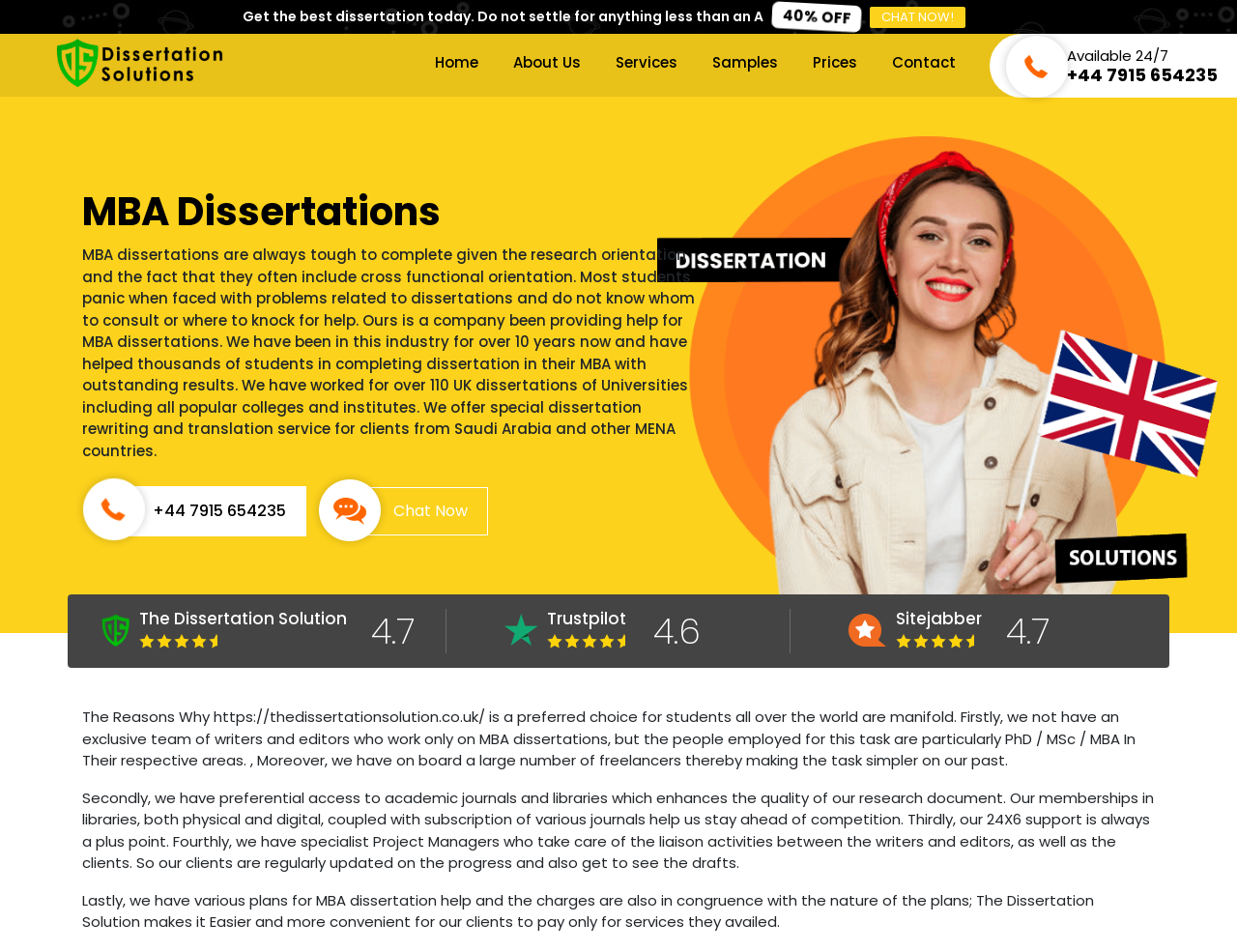What is the phone number?
Based on the screenshot, provide a one-word or short-phrase response.

+44 7915 654235